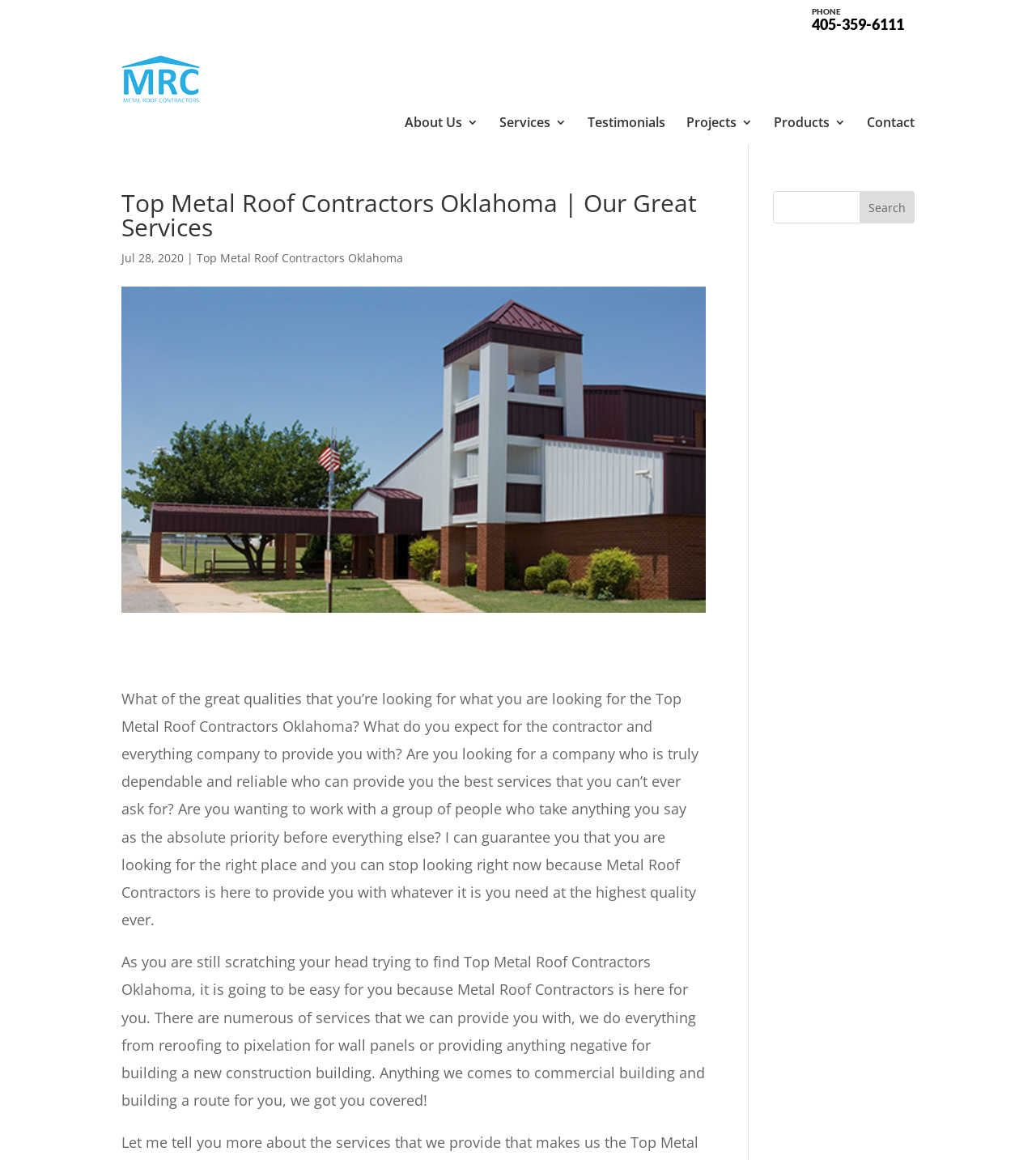Reply to the question below using a single word or brief phrase:
What is the company's approach to customer requests?

Prioritizing customer needs